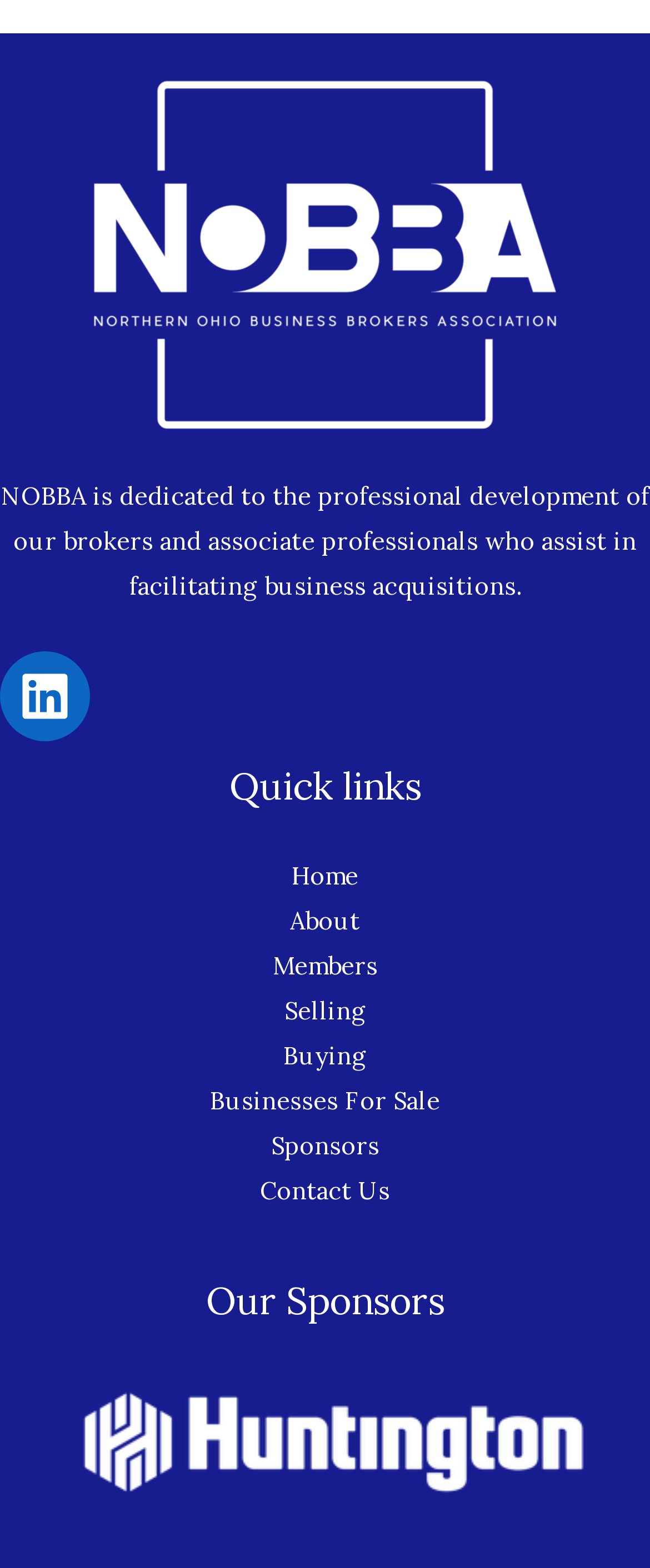Provide a short answer to the following question with just one word or phrase: What is the last link in the Quick links section?

Contact Us